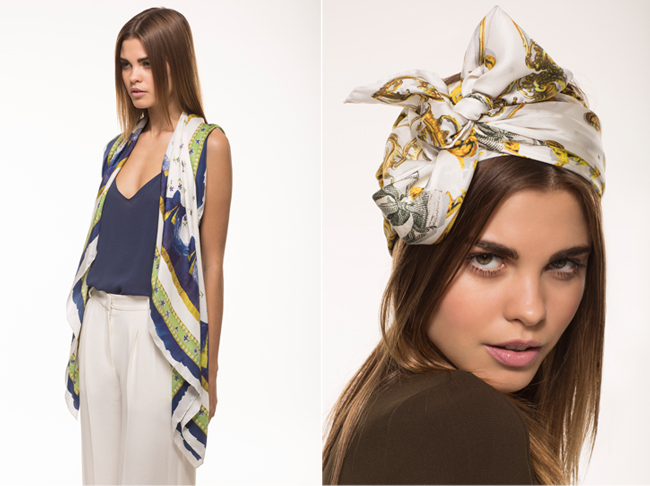Please provide a brief answer to the following inquiry using a single word or phrase:
What is the material of the scarf?

Silk